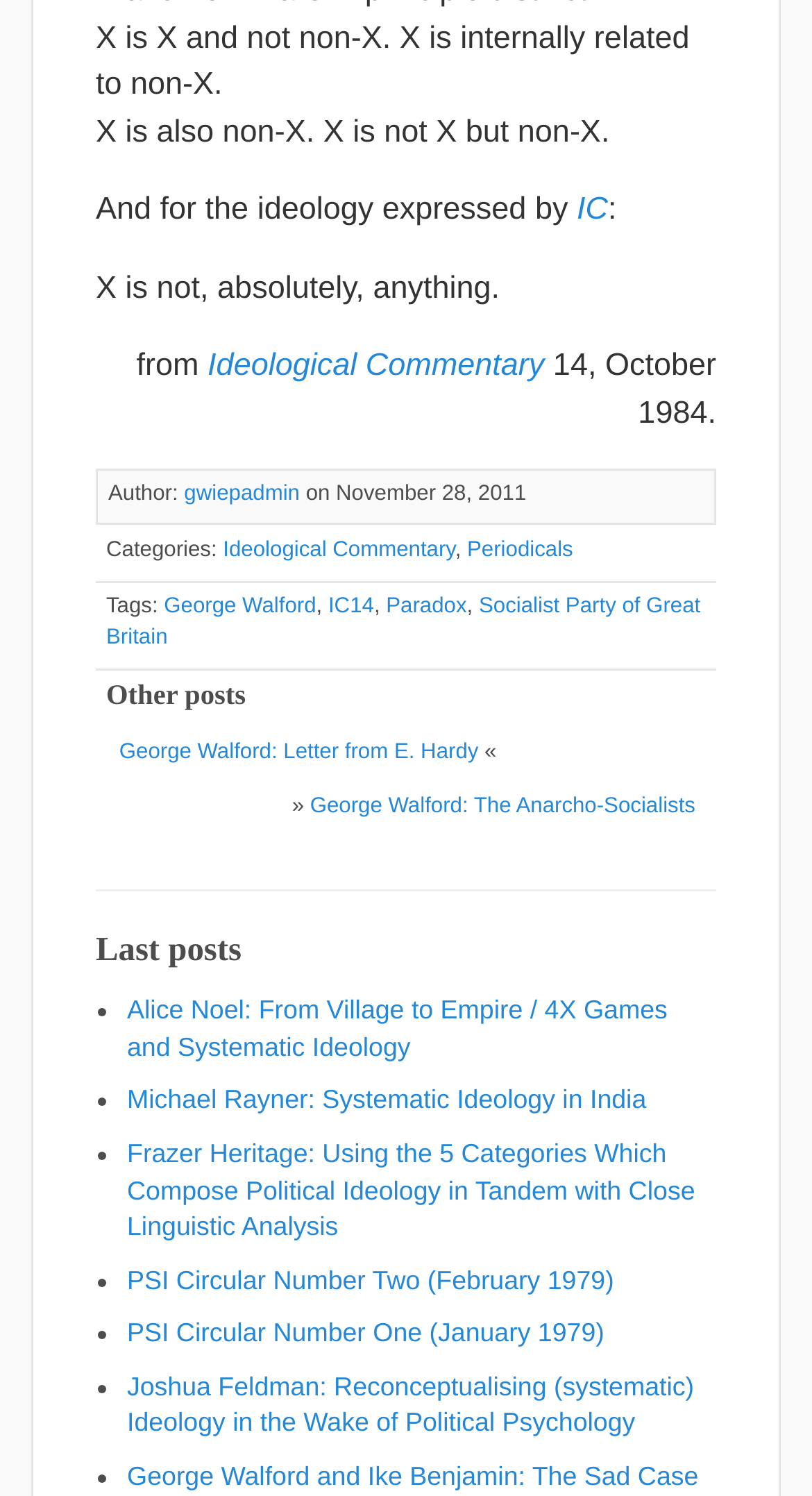Provide the bounding box coordinates of the HTML element this sentence describes: "Socialist Party of Great Britain".

[0.131, 0.398, 0.863, 0.434]